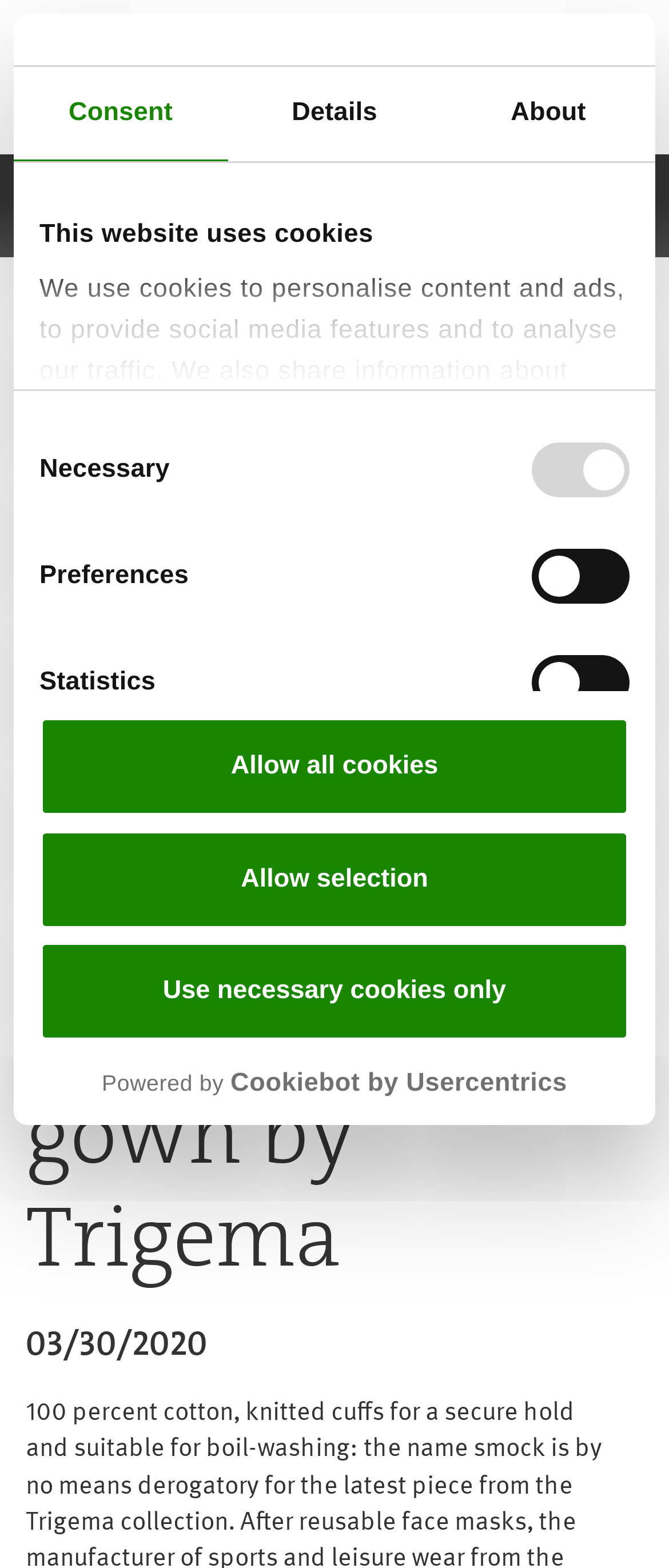Can you give a comprehensive explanation to the question given the content of the image?
What is the date of the news article?

The question can be answered by looking at the time element which contains the text '03/30/2020', indicating that the date of the news article is March 30, 2020.